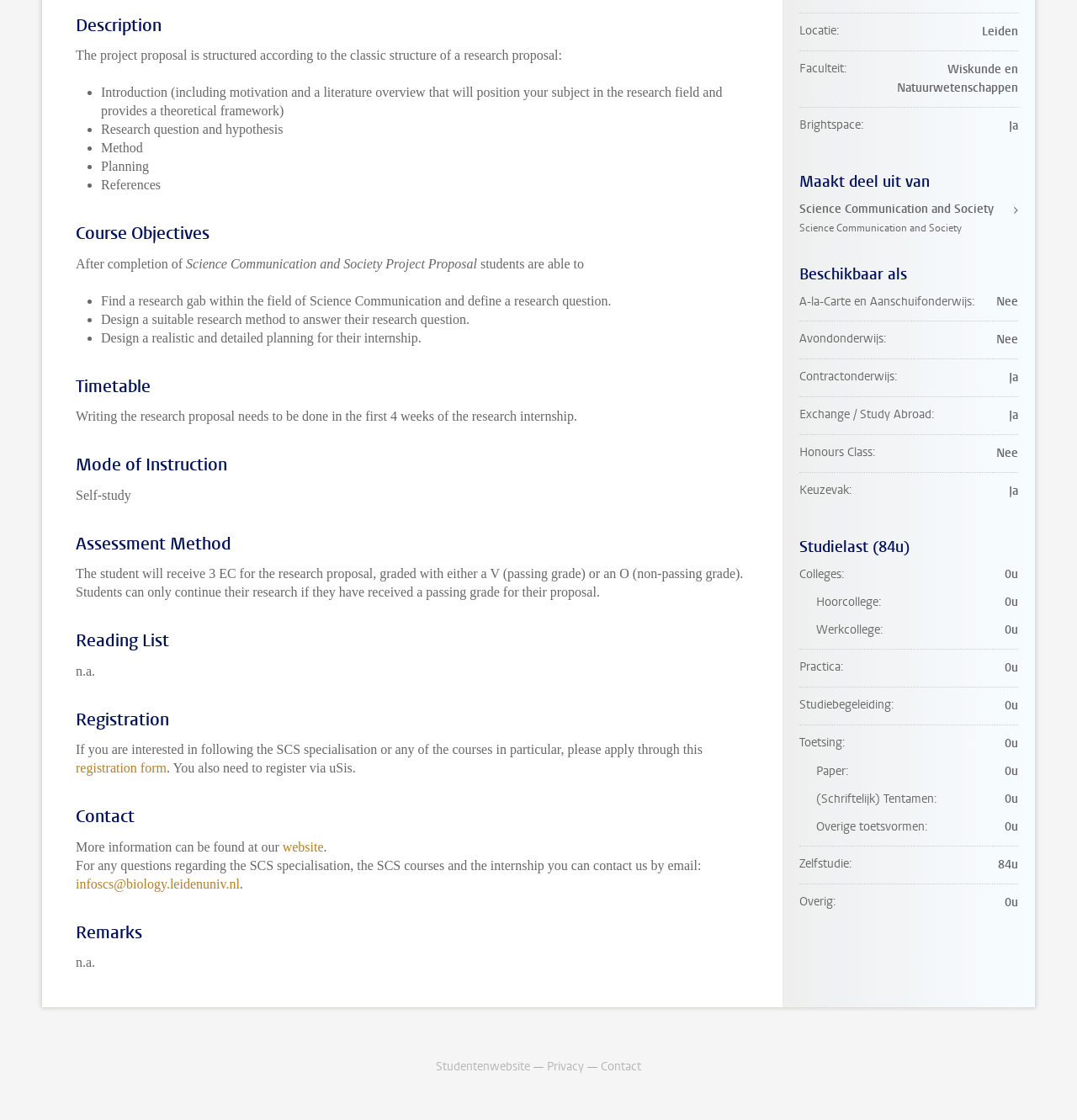Predict the bounding box of the UI element based on this description: "Studentenwebsite".

[0.405, 0.945, 0.492, 0.959]